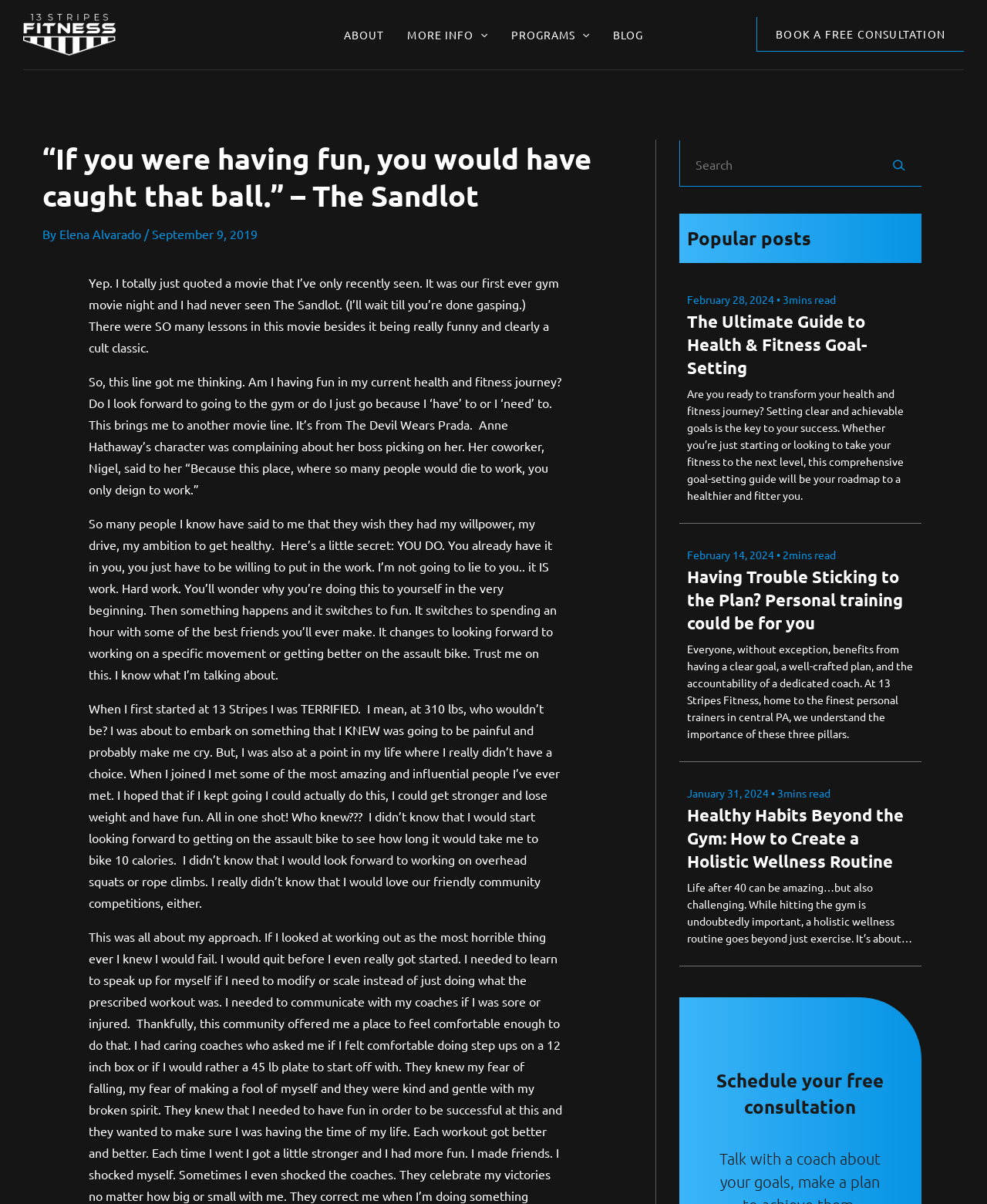Identify the bounding box coordinates of the clickable region to carry out the given instruction: "Click the 'BOOK A FREE CONSULTATION' link".

[0.767, 0.014, 0.977, 0.043]